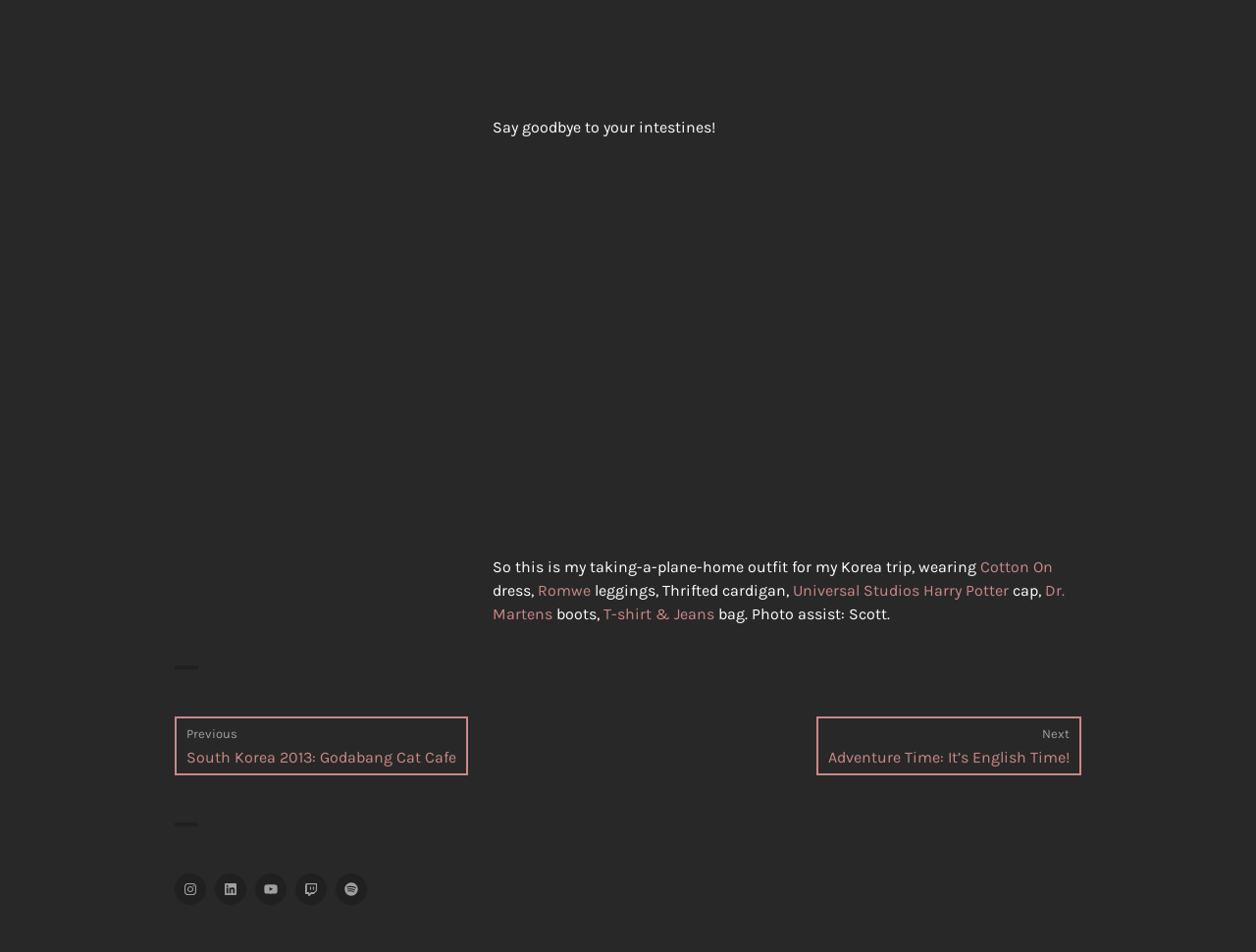What is the previous post about?
Using the image as a reference, give an elaborate response to the question.

The previous post is about Godabang Cat Cafe, which is mentioned in the 'Previous post' link at the bottom of the page.